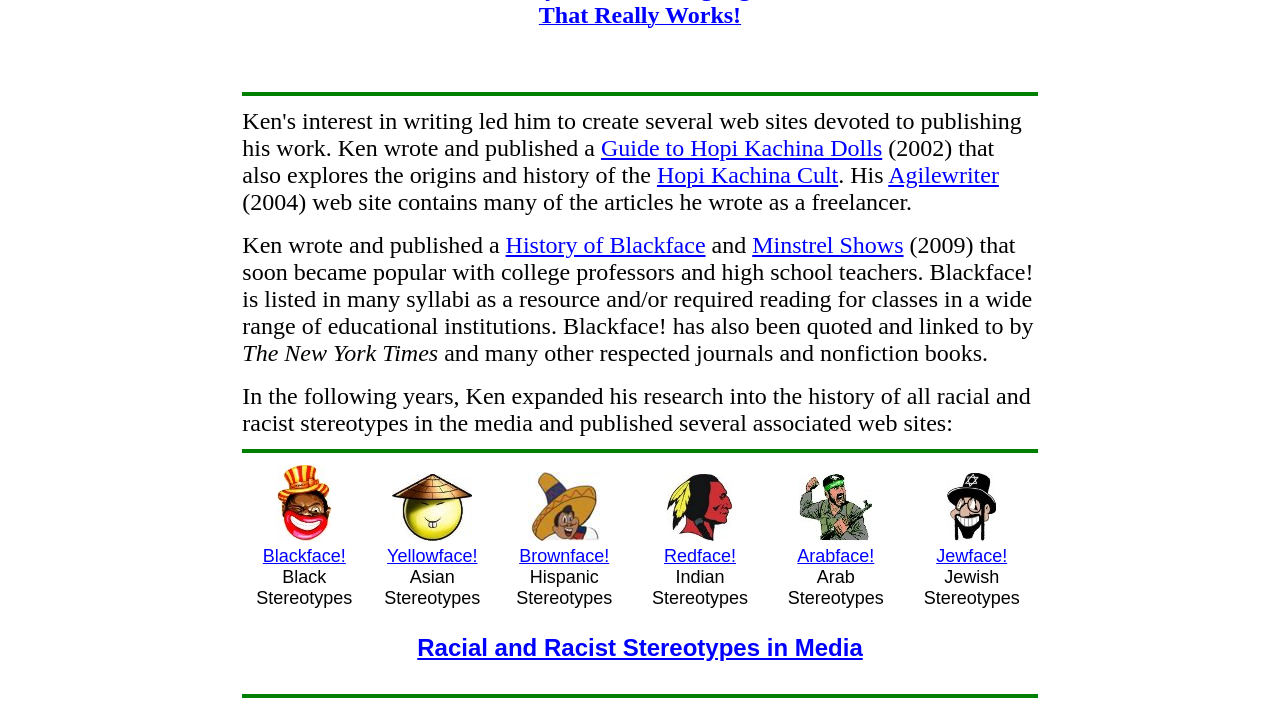Please determine the bounding box coordinates for the UI element described here. Use the format (top-left x, top-left y, bottom-right x, bottom-right y) with values bounded between 0 and 1: Code of Ethics

None